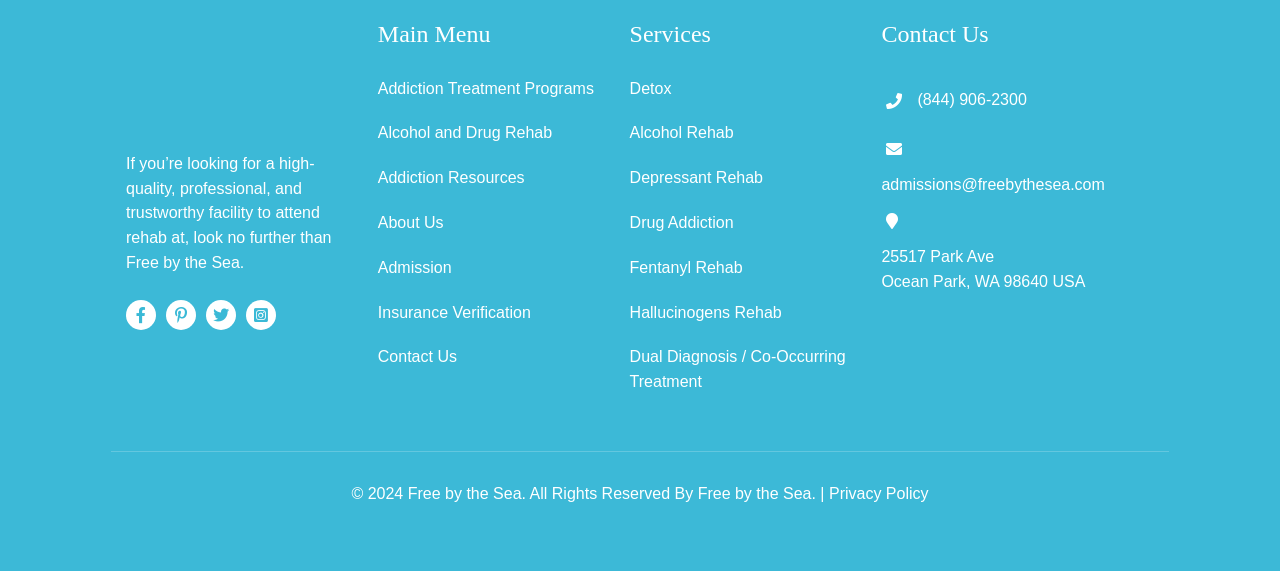Identify the bounding box coordinates of the region that should be clicked to execute the following instruction: "Send an email to admissions".

[0.689, 0.308, 0.863, 0.337]